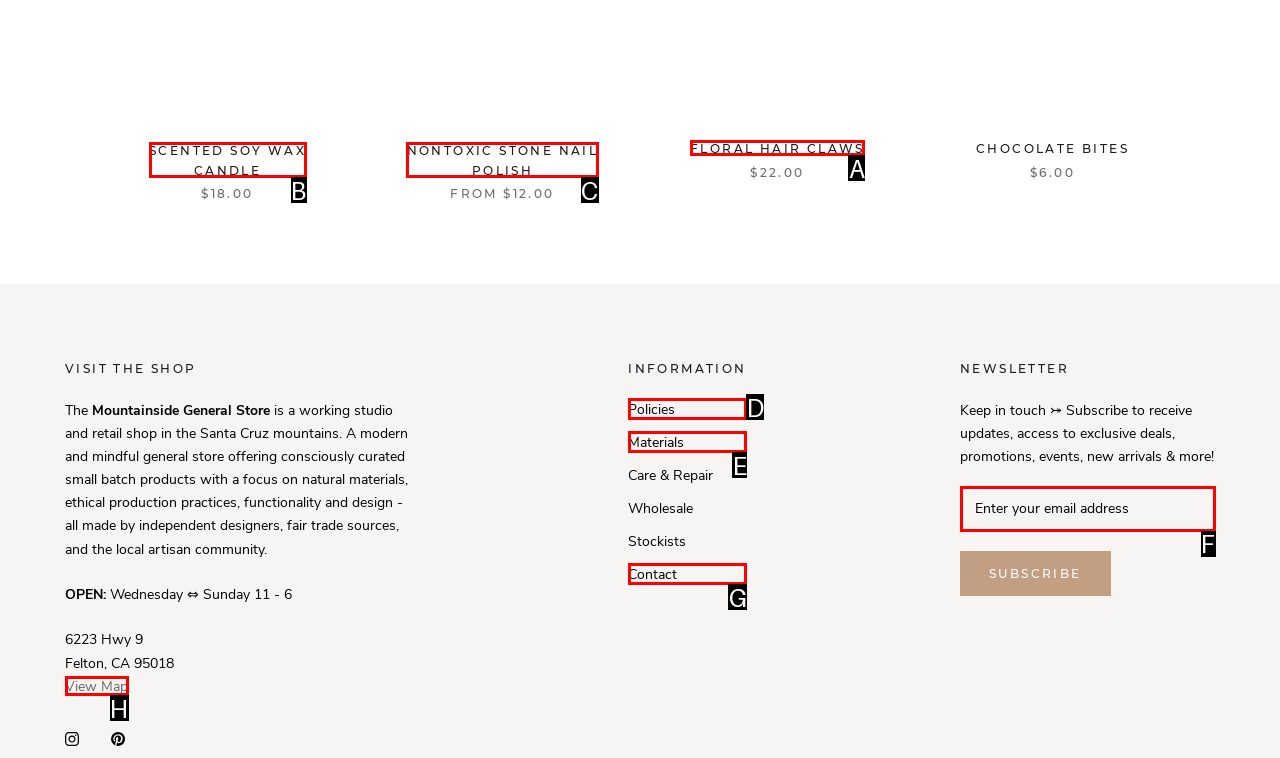Pick the option that best fits the description: Contact. Reply with the letter of the matching option directly.

G